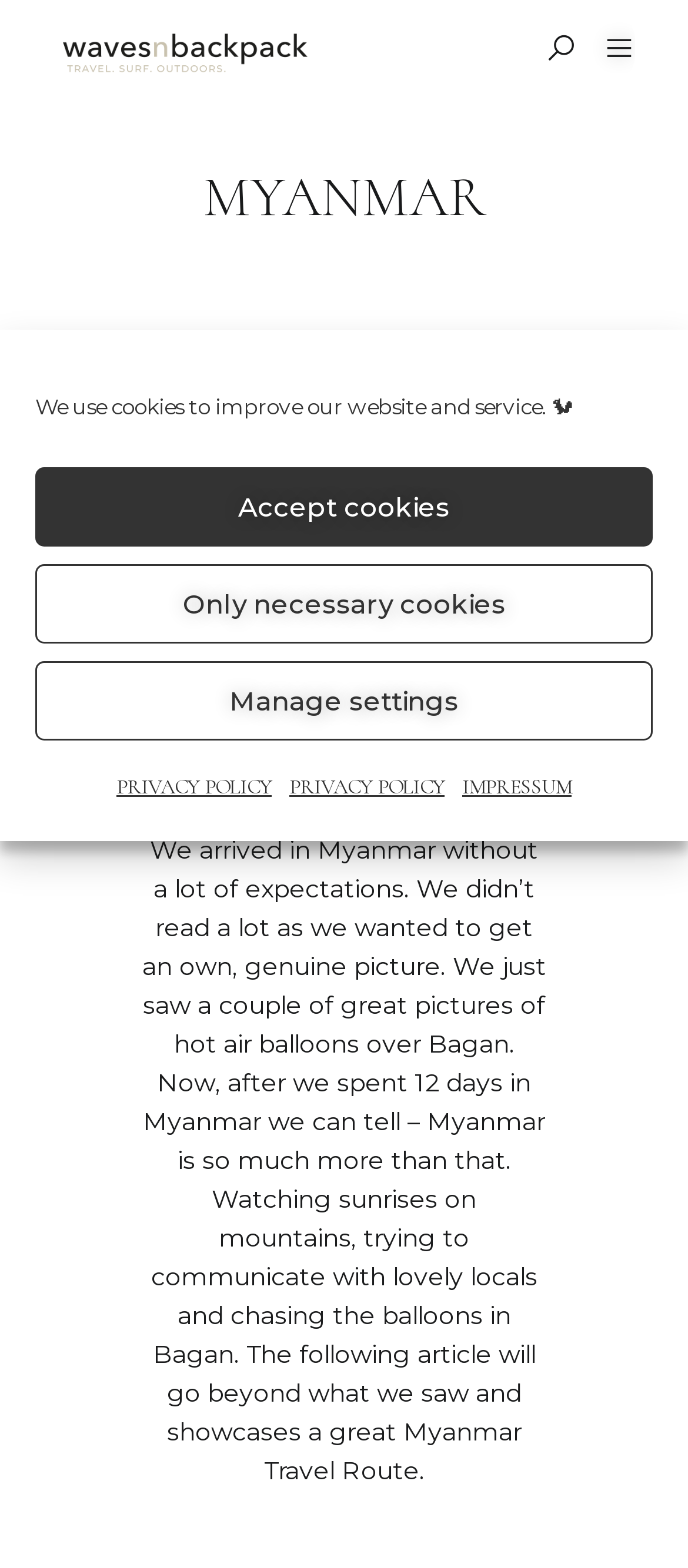Generate a thorough explanation of the webpage's elements.

This webpage is a travel blog, specifically focused on Myanmar. At the top, there is a dialog box for managing cookie settings, with a brief description of the website's cookie policy and three buttons to accept, reject, or manage cookies. Below this, there is a logo and a navigation menu with links to various sections of the website, including destinations, categories, about, e-books, and language options.

The main content of the page is dedicated to a travel article about Myanmar. The title "MYANMAR" is prominently displayed, followed by a large image related to Myanmar backpacking. Below this, there is a heading that reads "MYANMAR TRAVEL ROUTE – SANDY ROADS AND MYSTIC COLORS", which is a link to a specific article. The article itself is a personal account of the authors' 12-day trip to Myanmar, where they share their experiences and impressions of the country. The text is accompanied by a few images, including one of hot air balloons over Bagan.

Overall, the webpage has a clean and organized layout, with a clear focus on travel and adventure. The use of images and headings helps to break up the text and make the content more engaging.